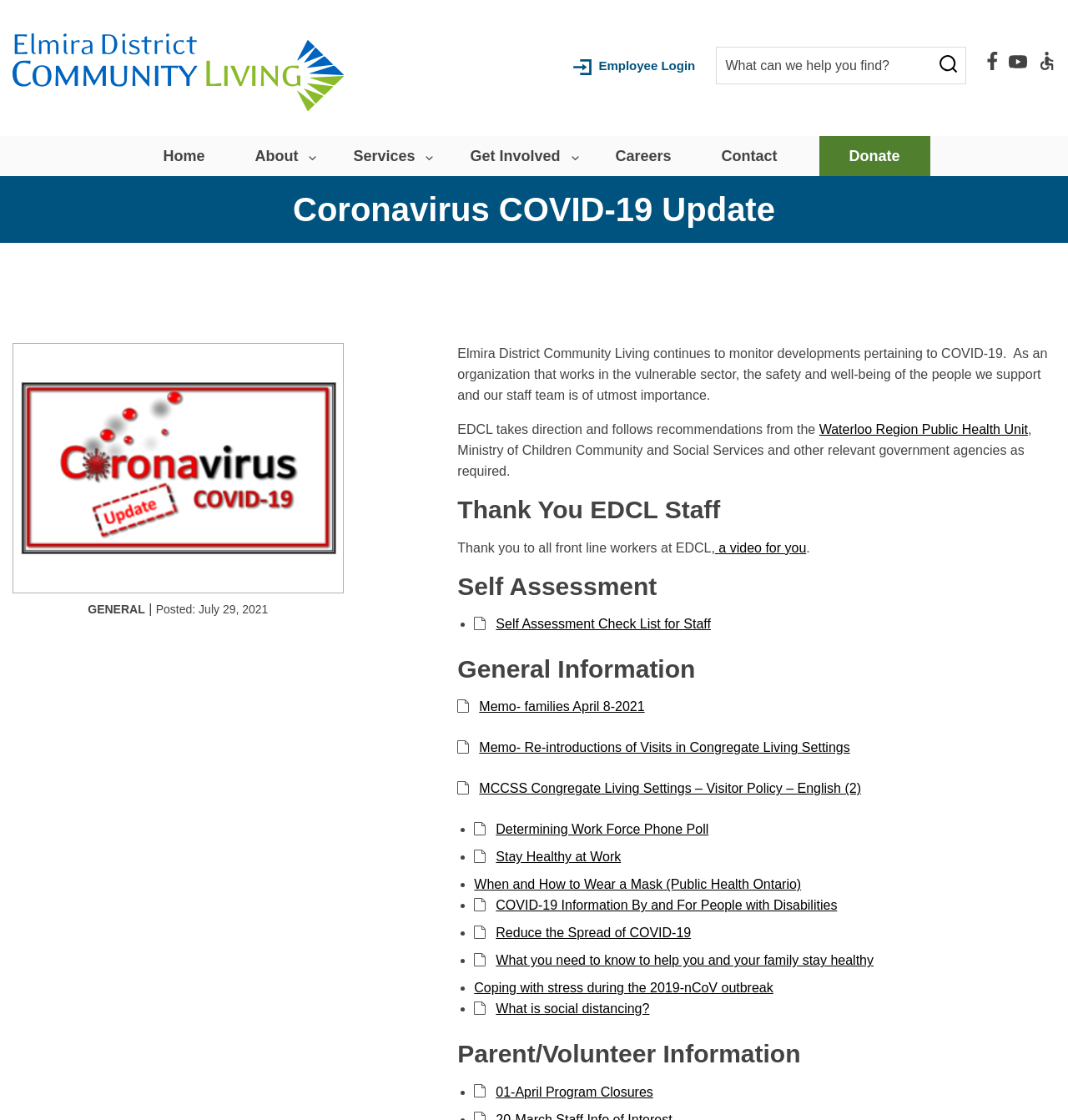How many links are there in the 'General Information' section?
Use the image to answer the question with a single word or phrase.

4